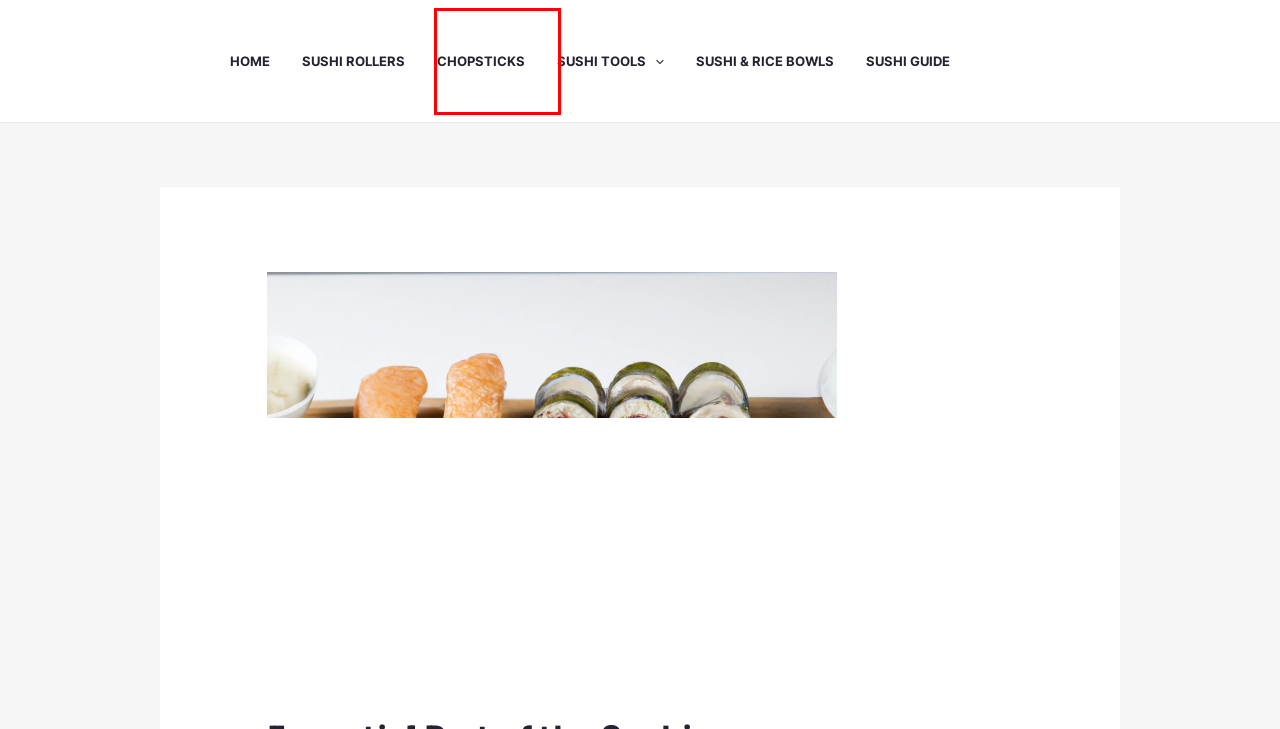You are provided with a screenshot of a webpage that includes a red rectangle bounding box. Please choose the most appropriate webpage description that matches the new webpage after clicking the element within the red bounding box. Here are the candidates:
A. Sushi Rollers Archives - All Things Sushi From Recipes To Kits - Sushi Guru CLT
B. Sushi and Mercury Poisoning 1
C. Contact - All Things Sushi From Recipes To Kits - Sushi Guru CLT
D. Chopsticks Archives - All Things Sushi From Recipes To Kits - Sushi Guru CLT
E. Home - All Things Sushi From Recipes To Kits - Sushi Guru CLT
F. Amazon Affiliate - All Things Sushi From Recipes To Kits - Sushi Guru CLT
G. Sushi Tools Archives - All Things Sushi From Recipes To Kits - Sushi Guru CLT
H. Sushi & Rice Bowls Archives - All Things Sushi From Recipes To Kits - Sushi Guru CLT

D